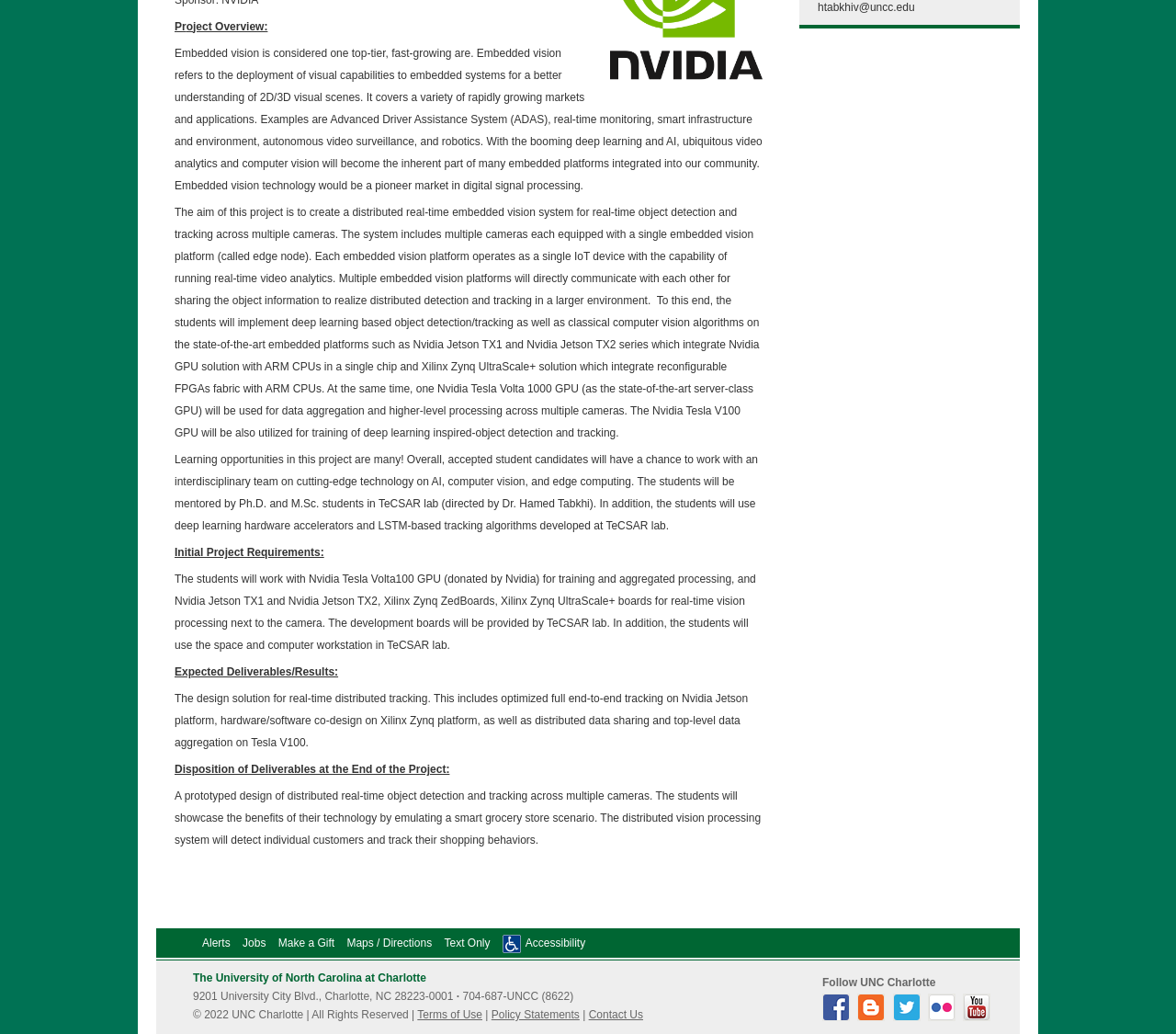Please locate the UI element described by "htabkhiv@uncc.edu" and provide its bounding box coordinates.

[0.695, 0.001, 0.778, 0.013]